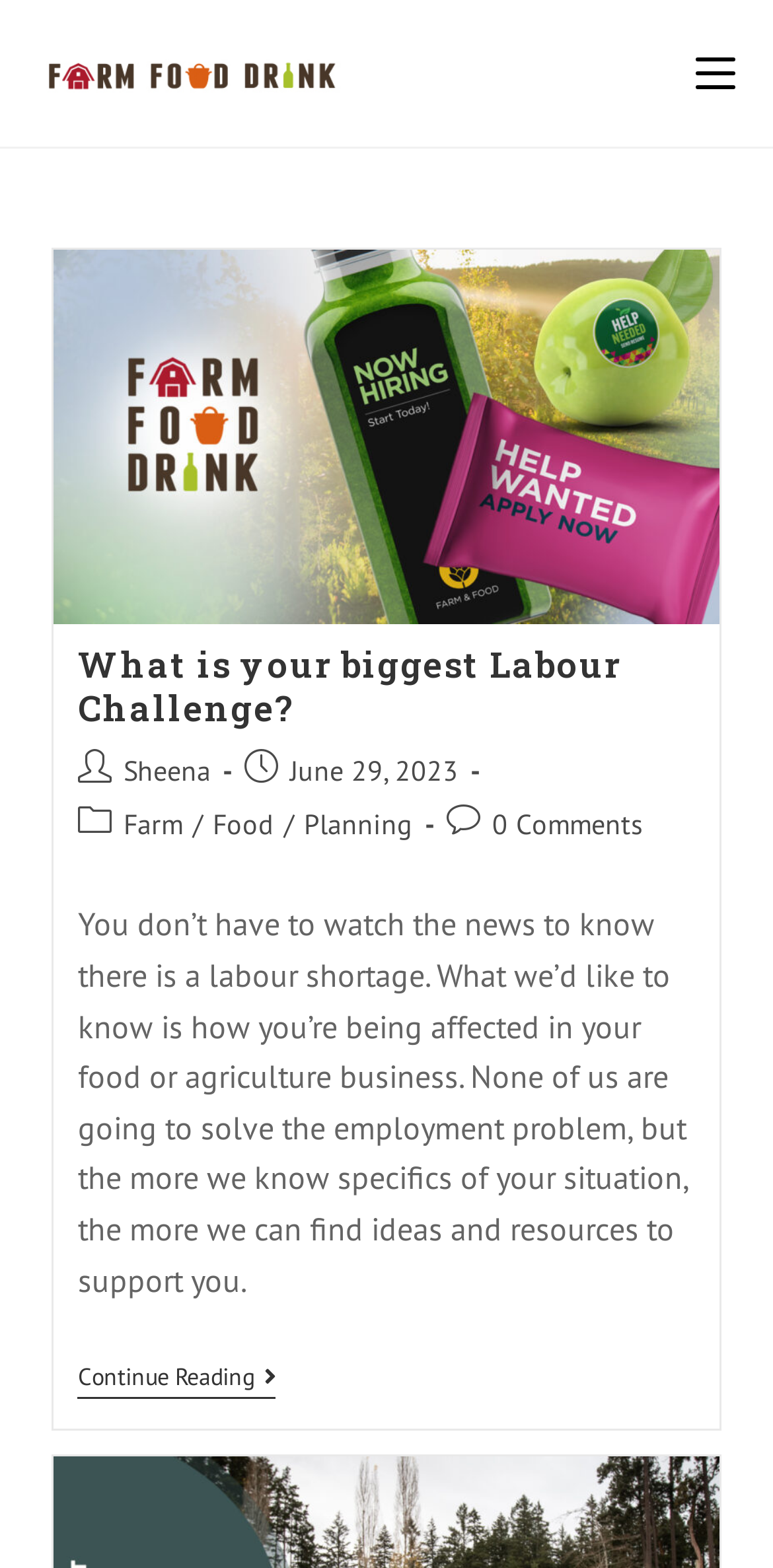Specify the bounding box coordinates of the area to click in order to follow the given instruction: "Click on the Farm Food Drink logo."

[0.05, 0.035, 0.447, 0.062]